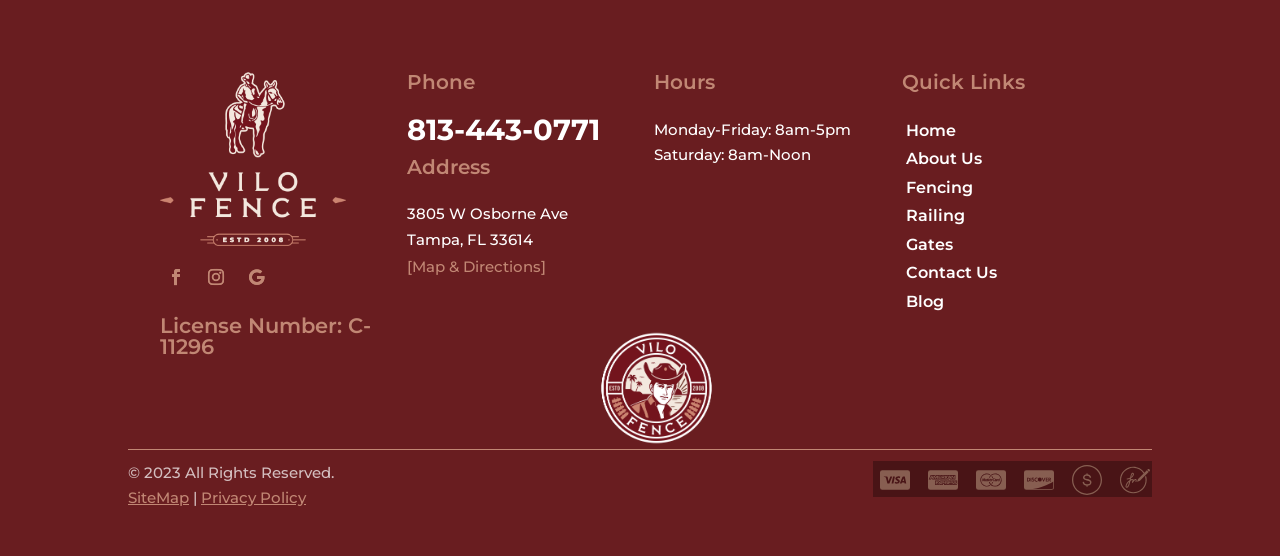Using floating point numbers between 0 and 1, provide the bounding box coordinates in the format (top-left x, top-left y, bottom-right x, bottom-right y). Locate the UI element described here: Follow

[0.156, 0.469, 0.181, 0.526]